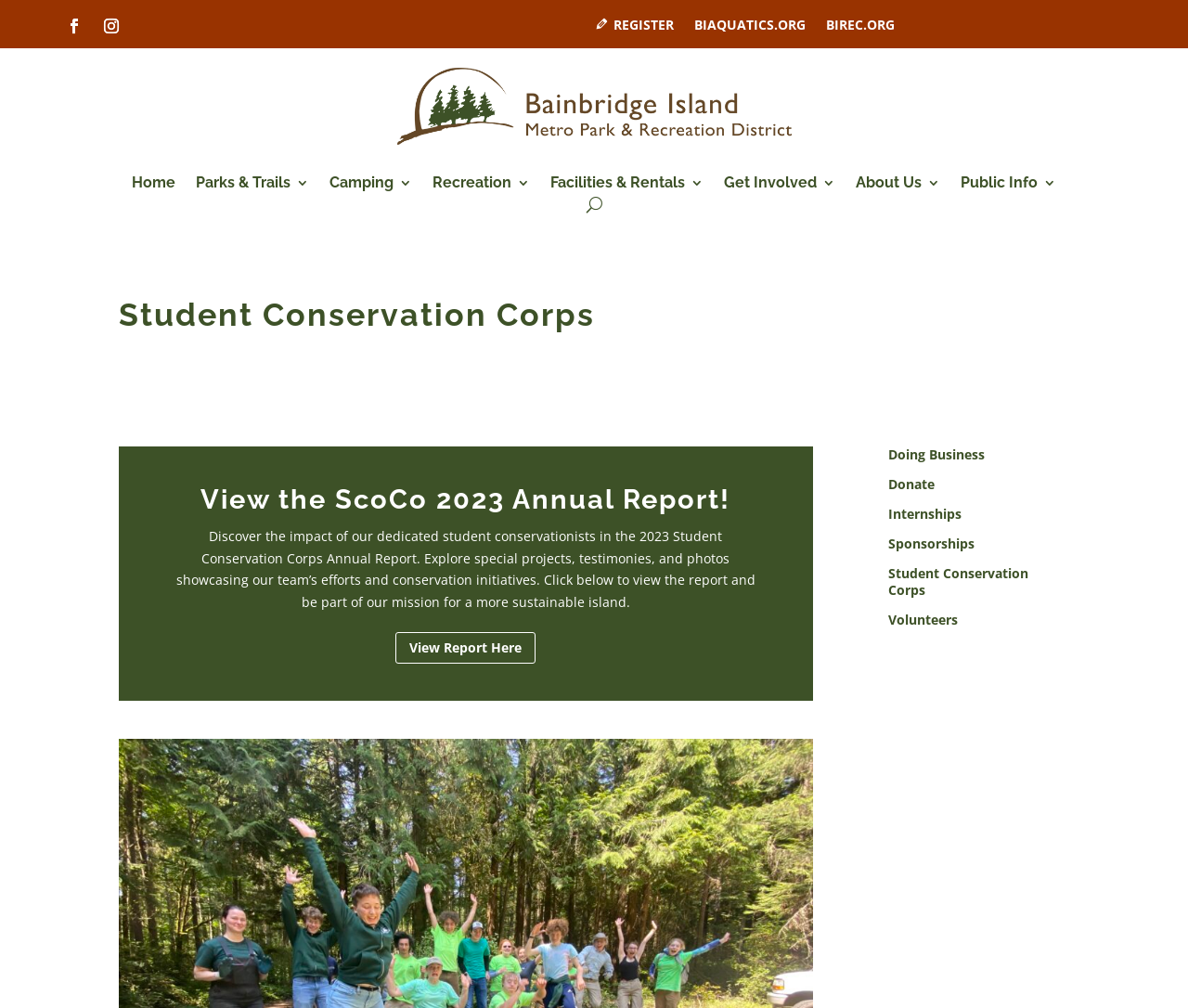Provide a one-word or short-phrase answer to the question:
What is the purpose of the Student Conservation Corps?

Paid employment opportunity with conservation education